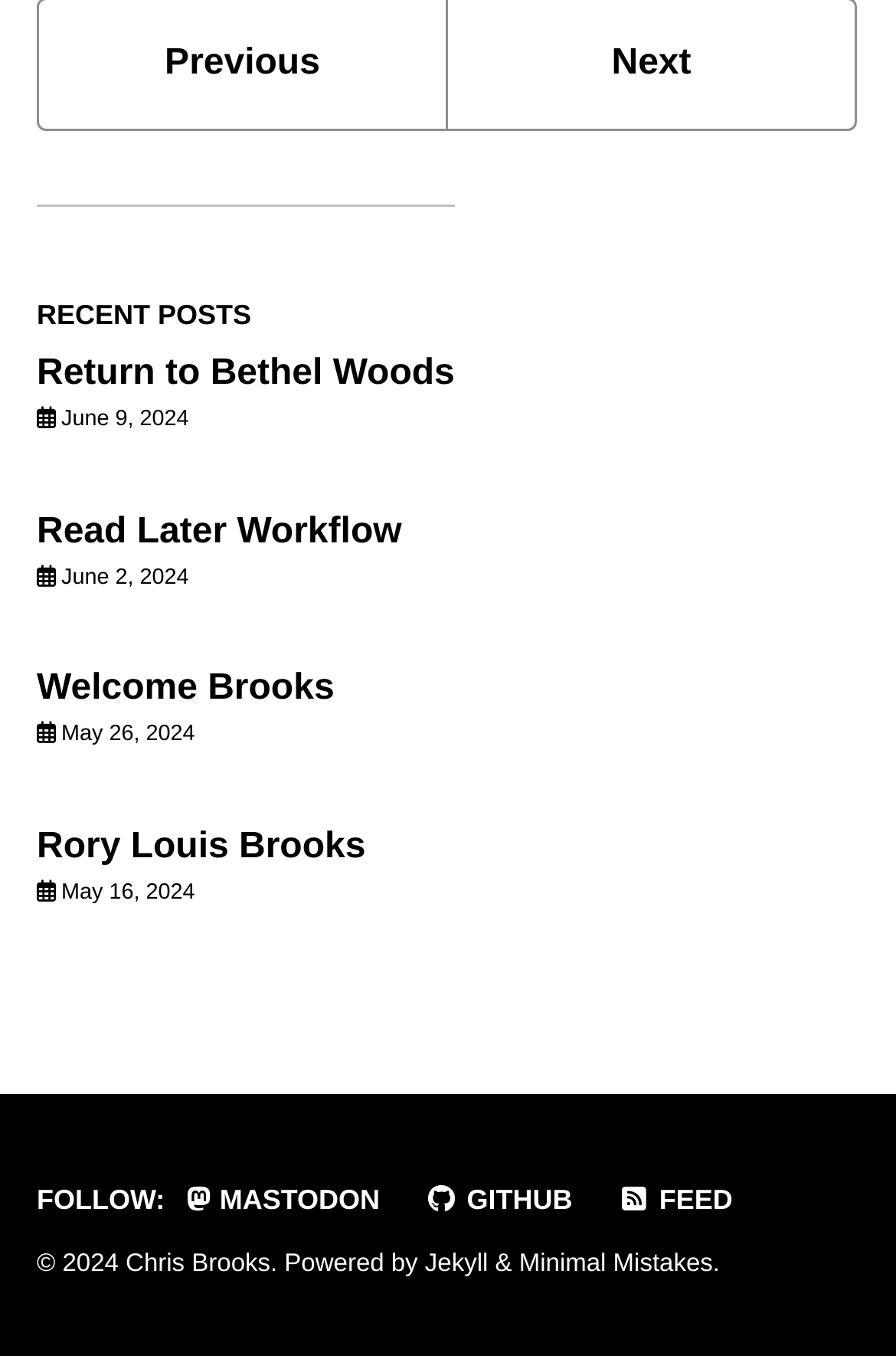How many posts are listed on this webpage?
Based on the image, answer the question with as much detail as possible.

There are four articles listed on this webpage, each with a heading, a link, and a time element. They are arranged vertically, with the first post at the top and the last post at the bottom, based on their bounding box coordinates.